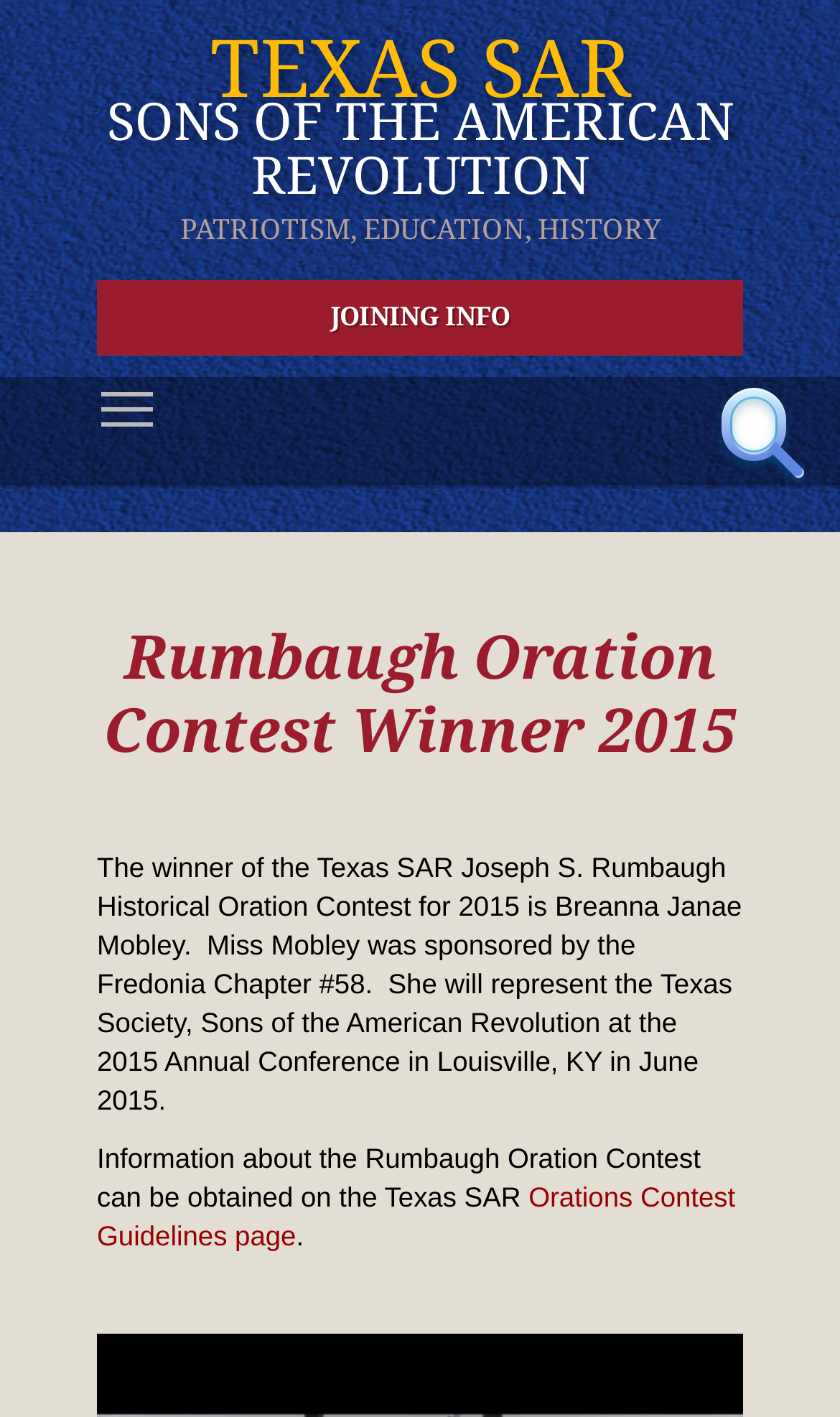What is the name of the chapter that sponsored the winner?
Please respond to the question with a detailed and informative answer.

The answer can be found in the same paragraph as the winner's name, which states 'Miss Mobley was sponsored by the Fredonia Chapter #58'.